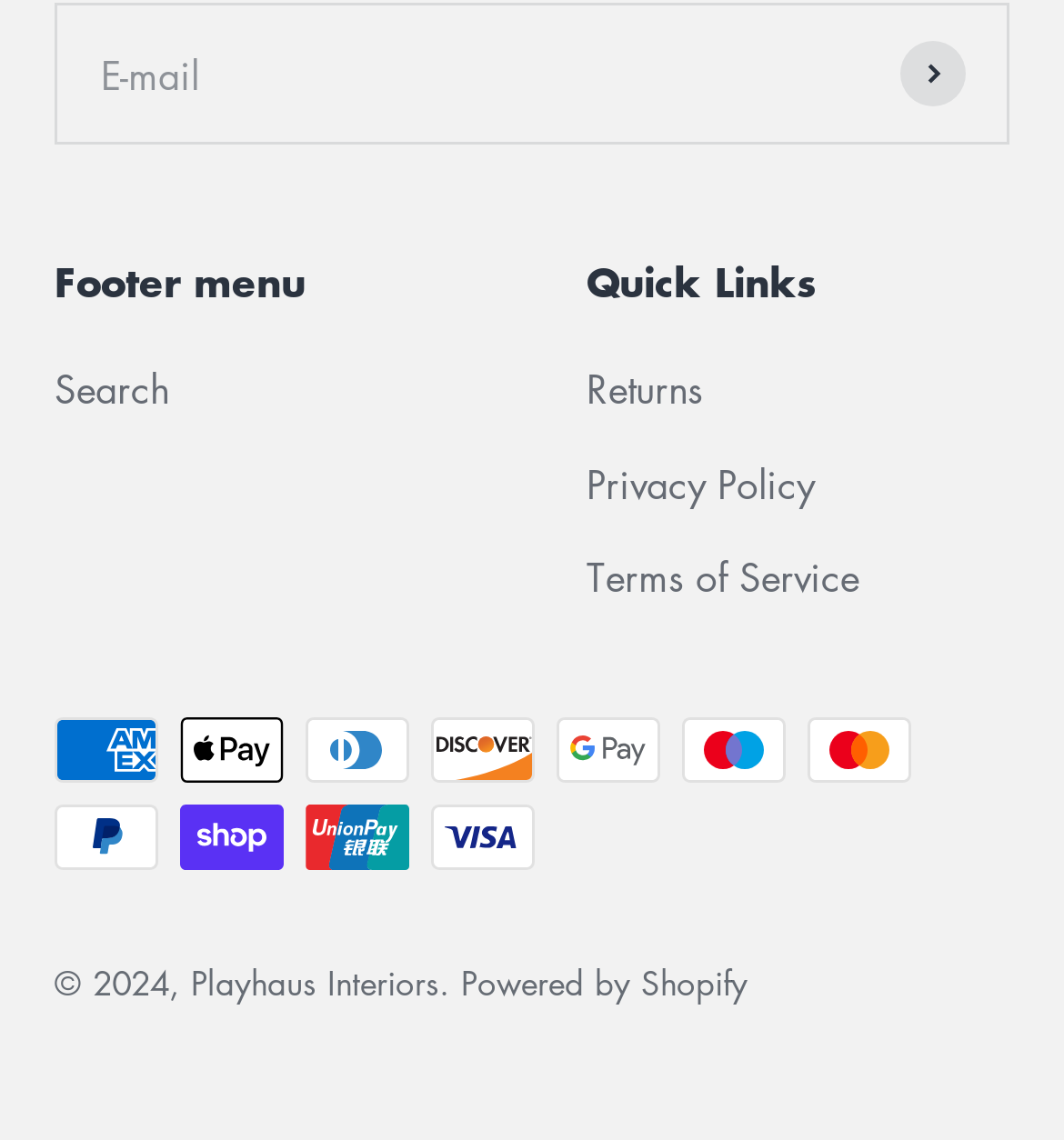Bounding box coordinates are to be given in the format (top-left x, top-left y, bottom-right x, bottom-right y). All values must be floating point numbers between 0 and 1. Provide the bounding box coordinate for the UI element described as: Terms of Service

[0.551, 0.479, 0.808, 0.532]